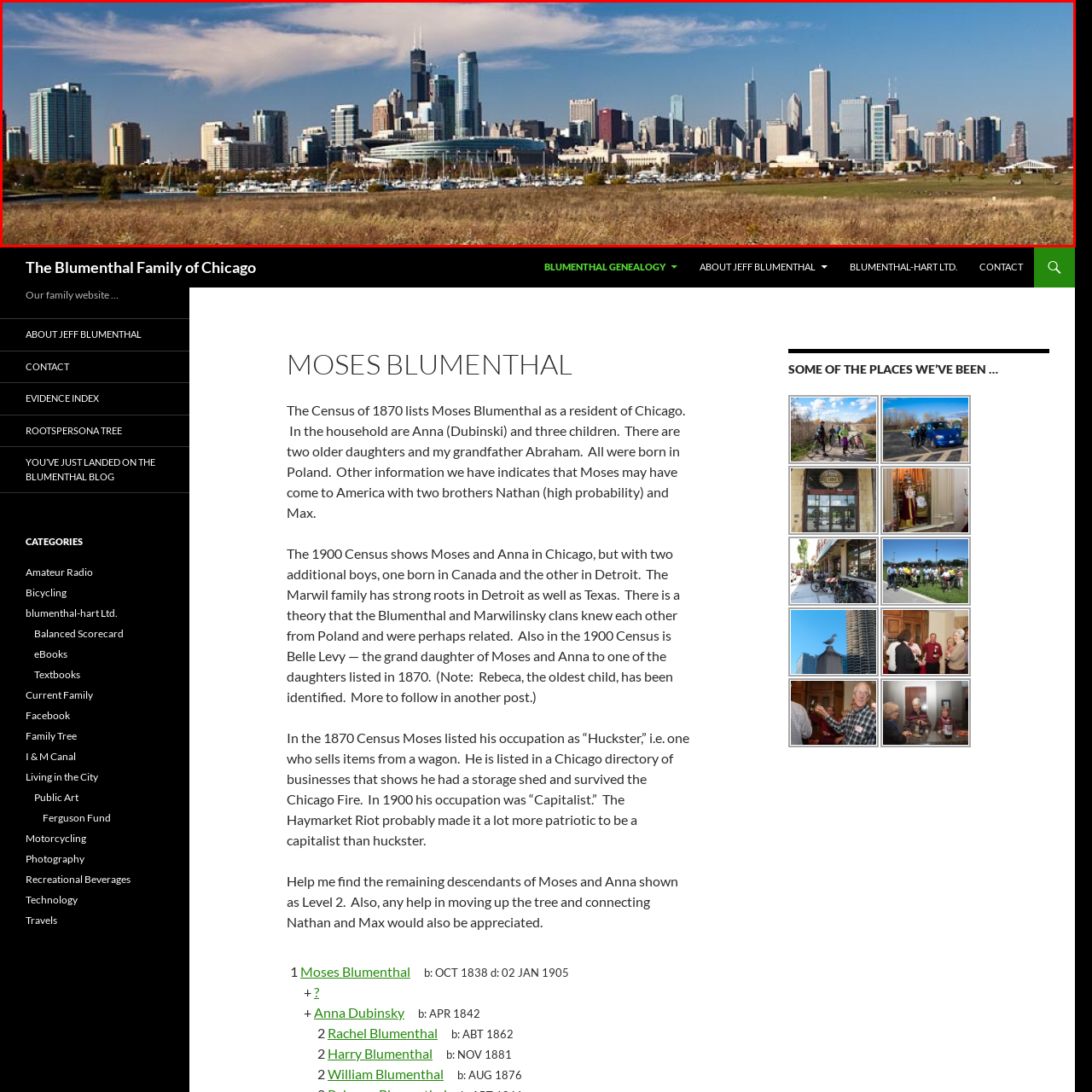Direct your attention to the red-bounded image and answer the question with a single word or phrase:
Is the Willis Tower visible in the image?

Yes